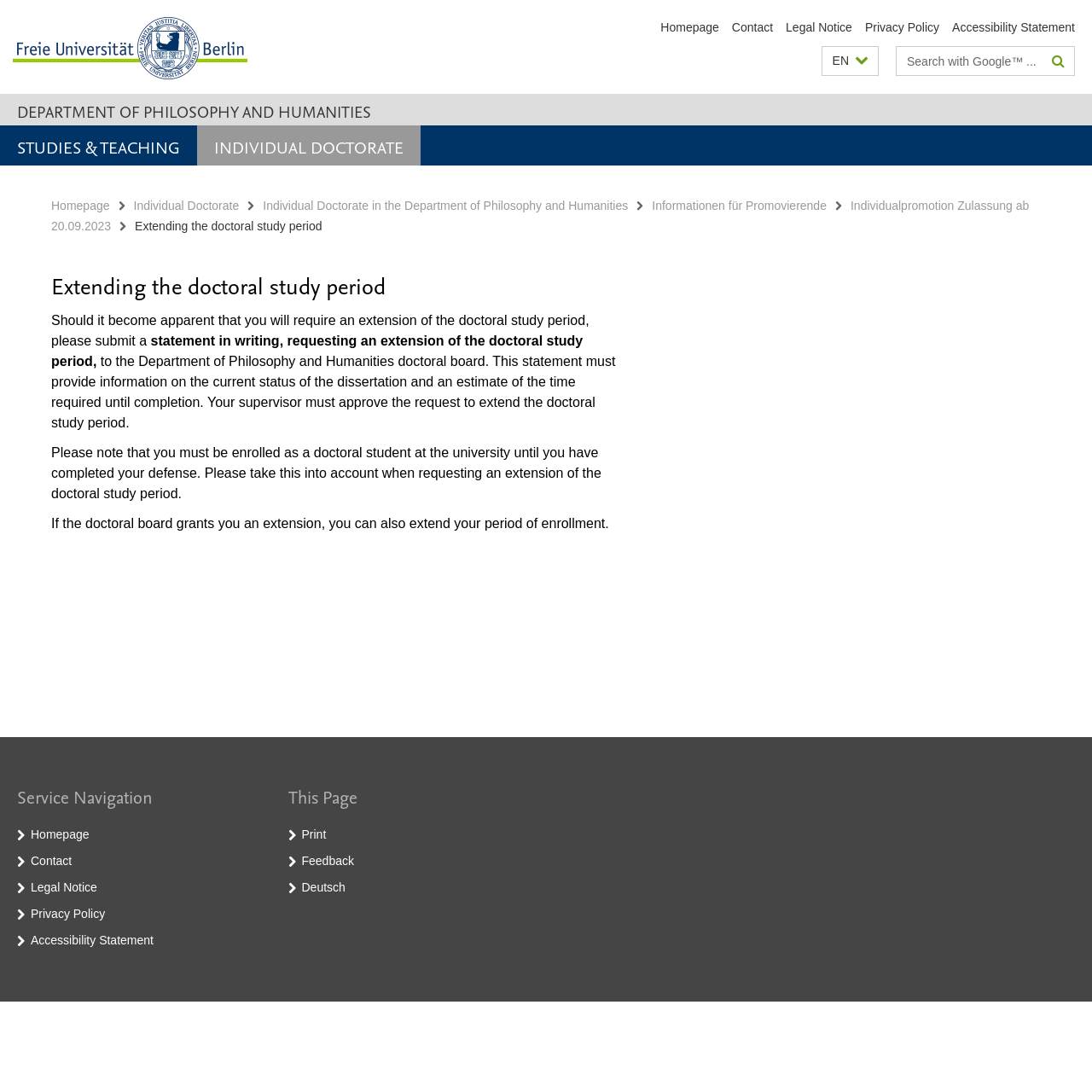Please identify the bounding box coordinates of the clickable element to fulfill the following instruction: "Print the current page". The coordinates should be four float numbers between 0 and 1, i.e., [left, top, right, bottom].

[0.276, 0.758, 0.299, 0.77]